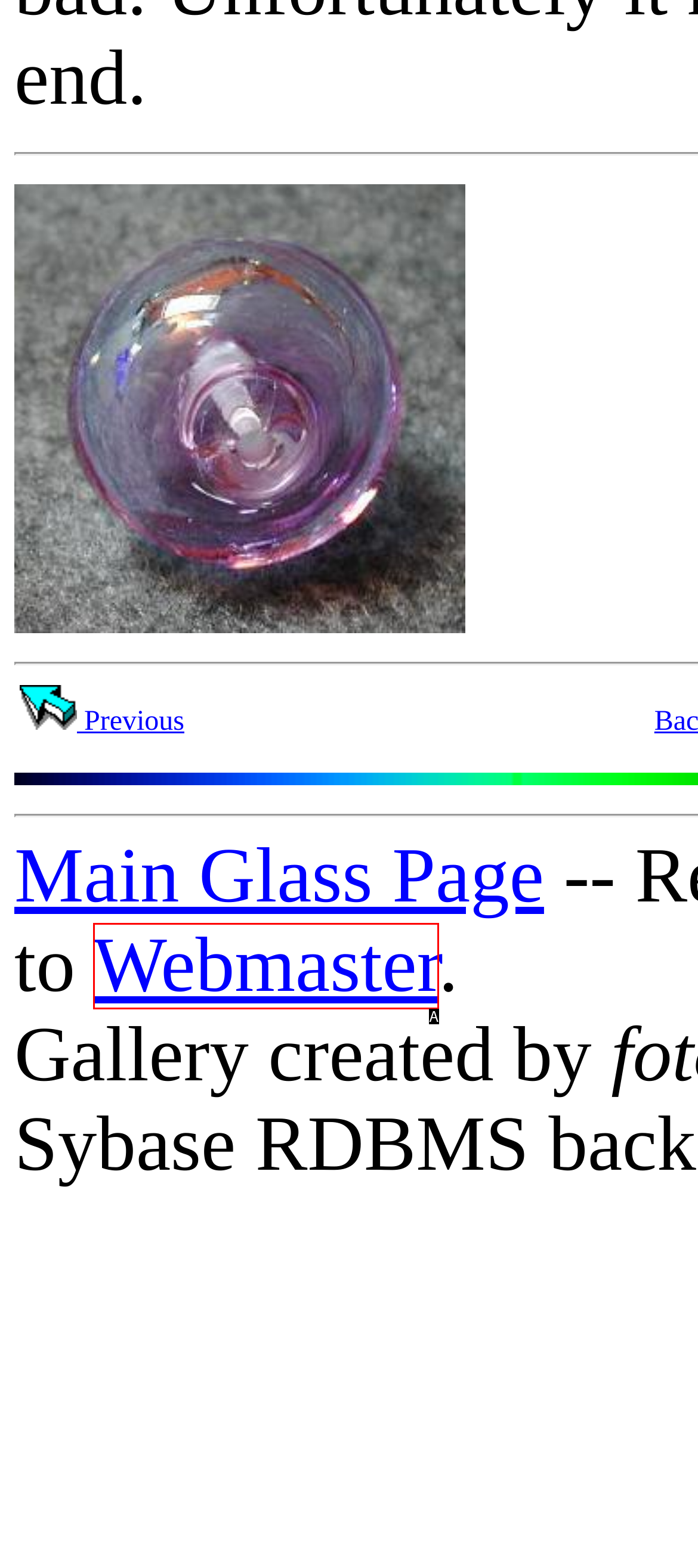With the description: Webmaster, find the option that corresponds most closely and answer with its letter directly.

A